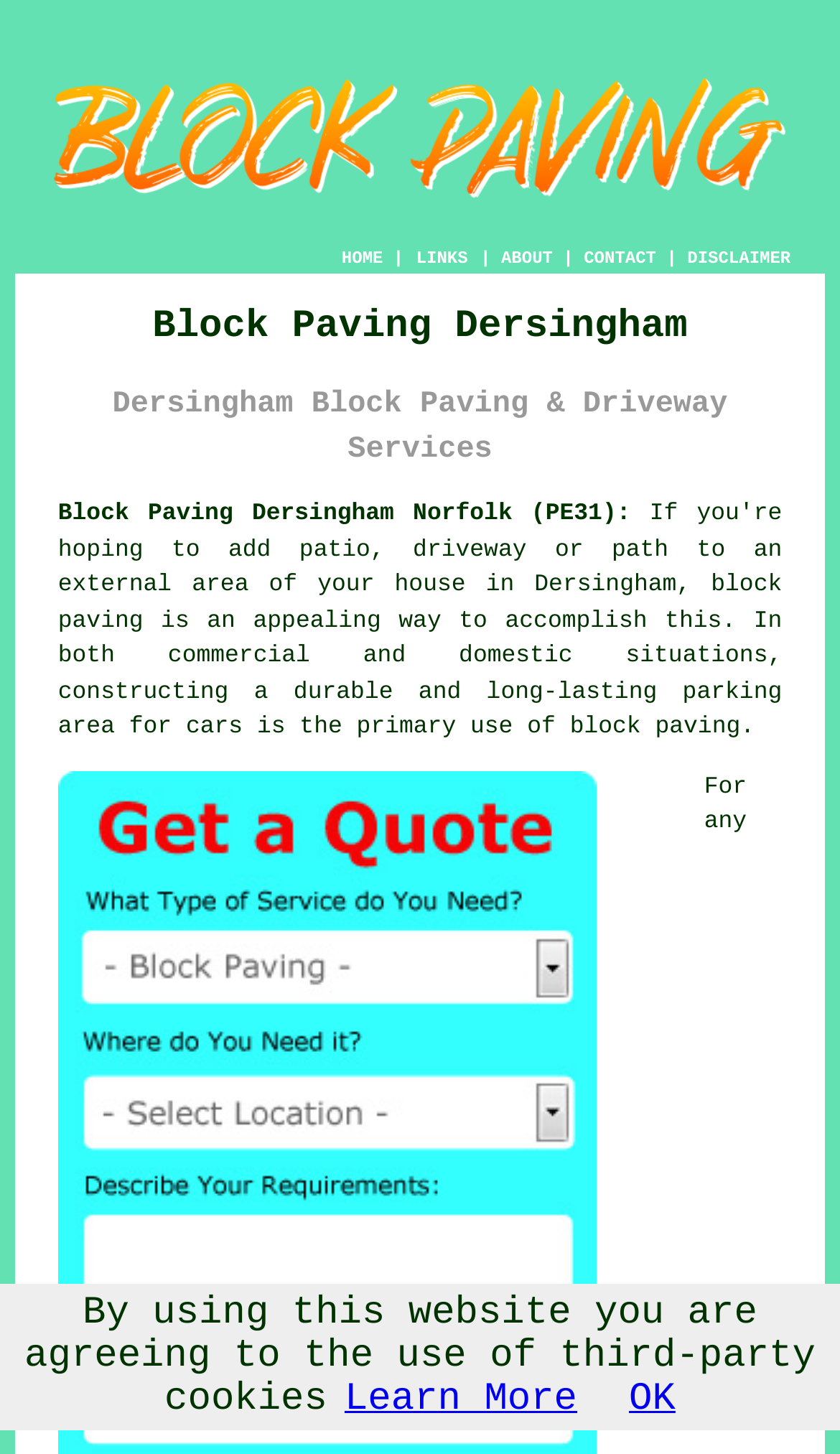Determine the coordinates of the bounding box for the clickable area needed to execute this instruction: "learn more about block paving".

[0.069, 0.346, 0.751, 0.363]